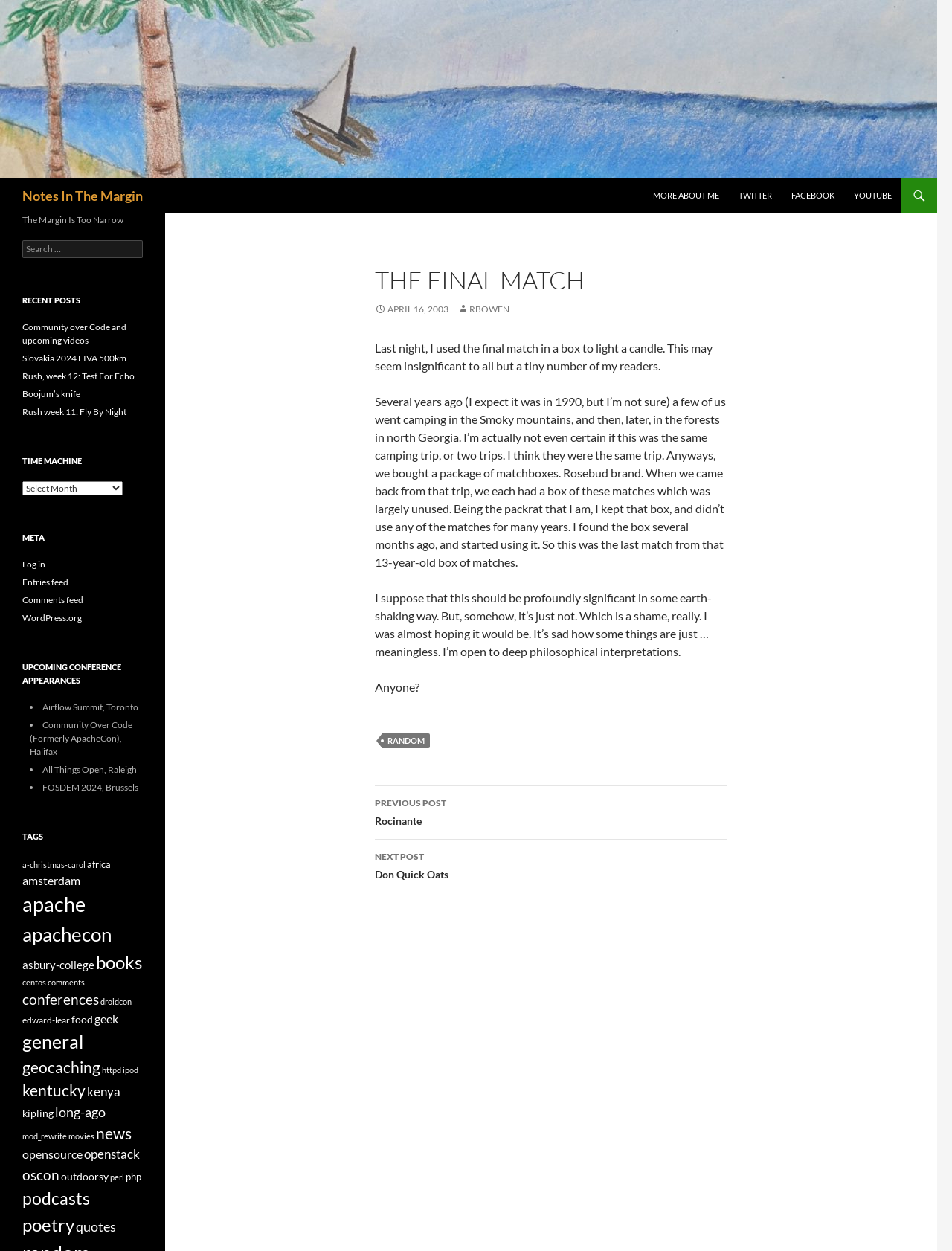Specify the bounding box coordinates of the region I need to click to perform the following instruction: "Read the 'THE FINAL MATCH' article". The coordinates must be four float numbers in the range of 0 to 1, i.e., [left, top, right, bottom].

[0.394, 0.213, 0.764, 0.235]